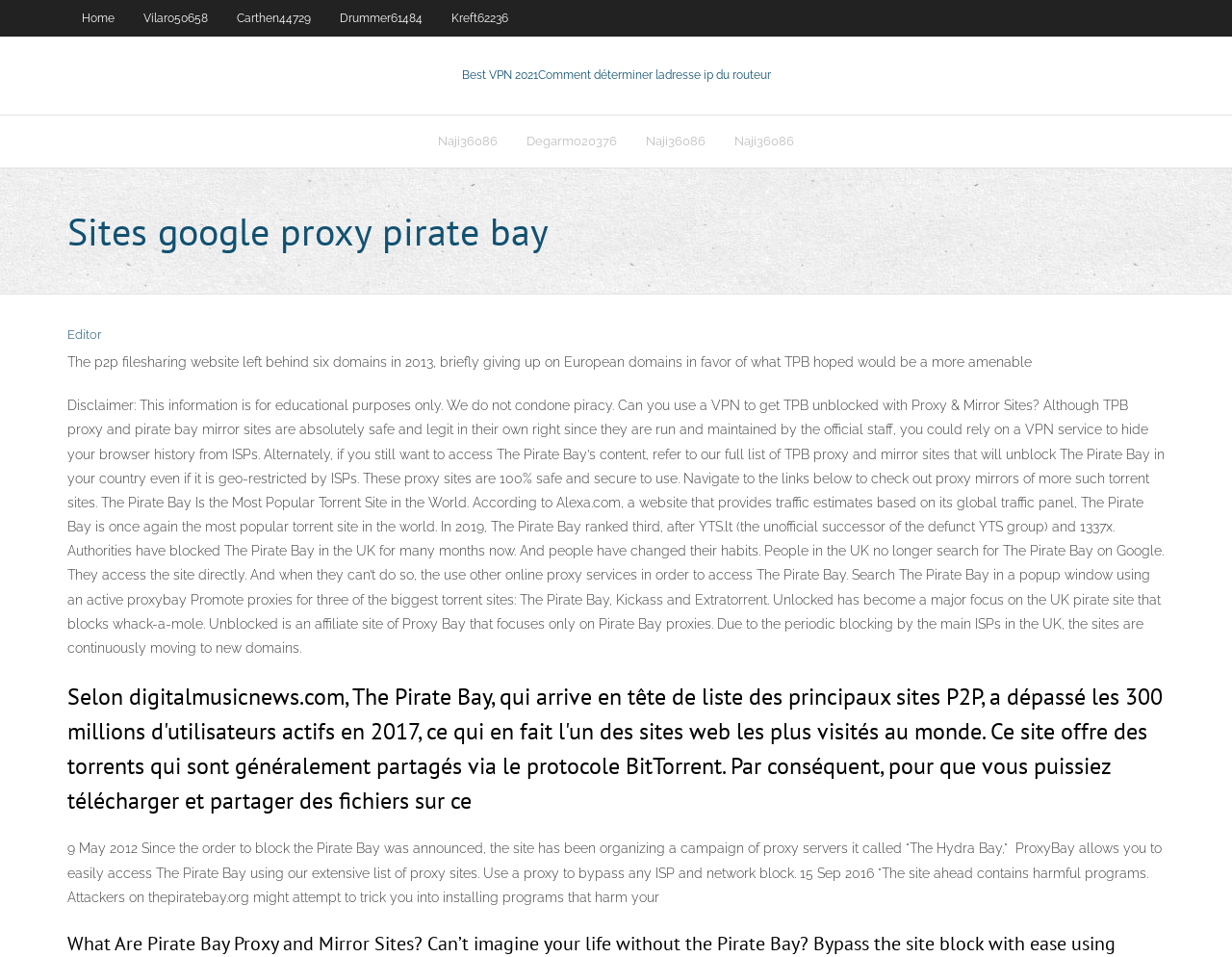Highlight the bounding box coordinates of the region I should click on to meet the following instruction: "Click on the 'Naji36086' link".

[0.344, 0.121, 0.416, 0.175]